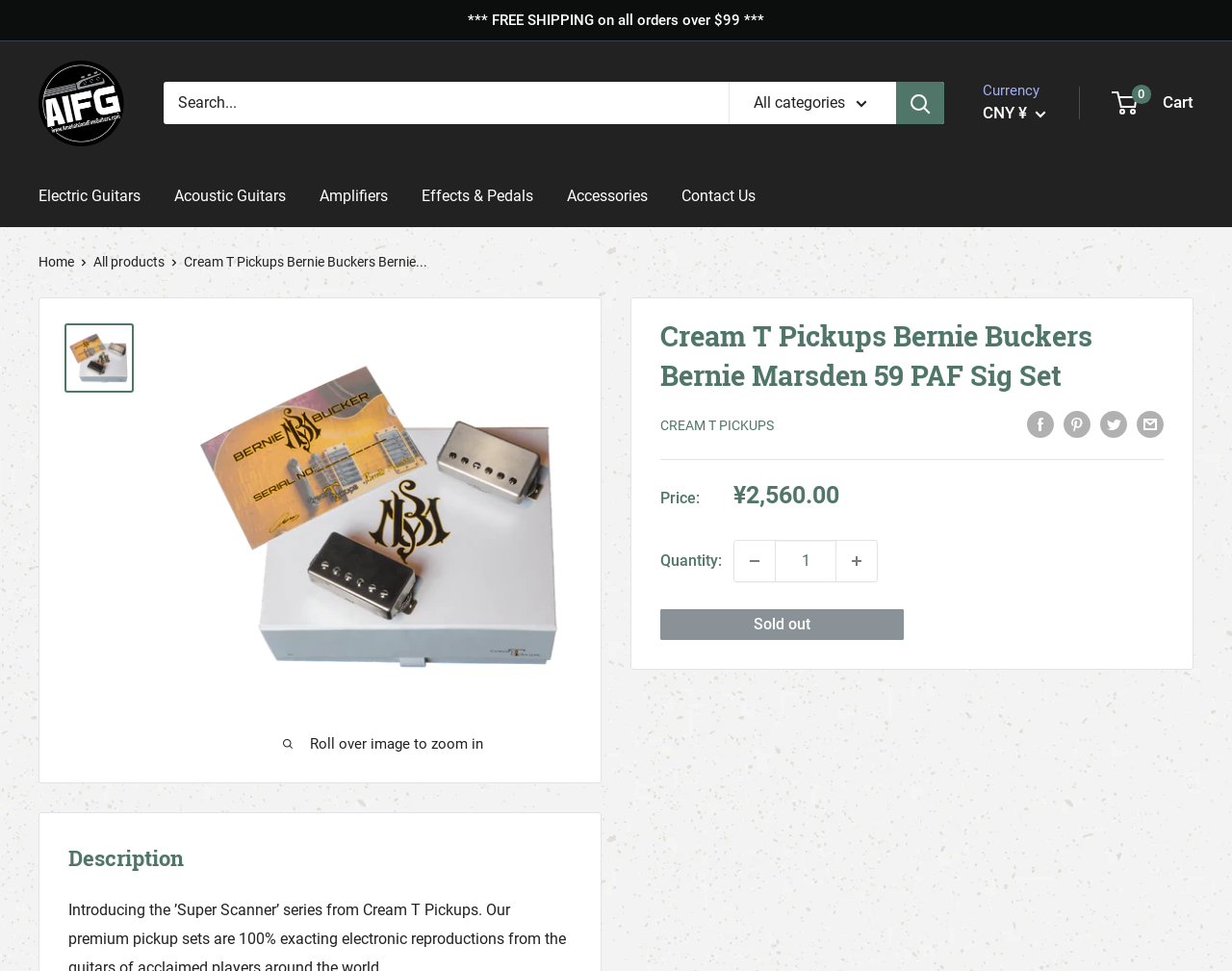What is the current quantity of the product?
Relying on the image, give a concise answer in one word or a brief phrase.

1